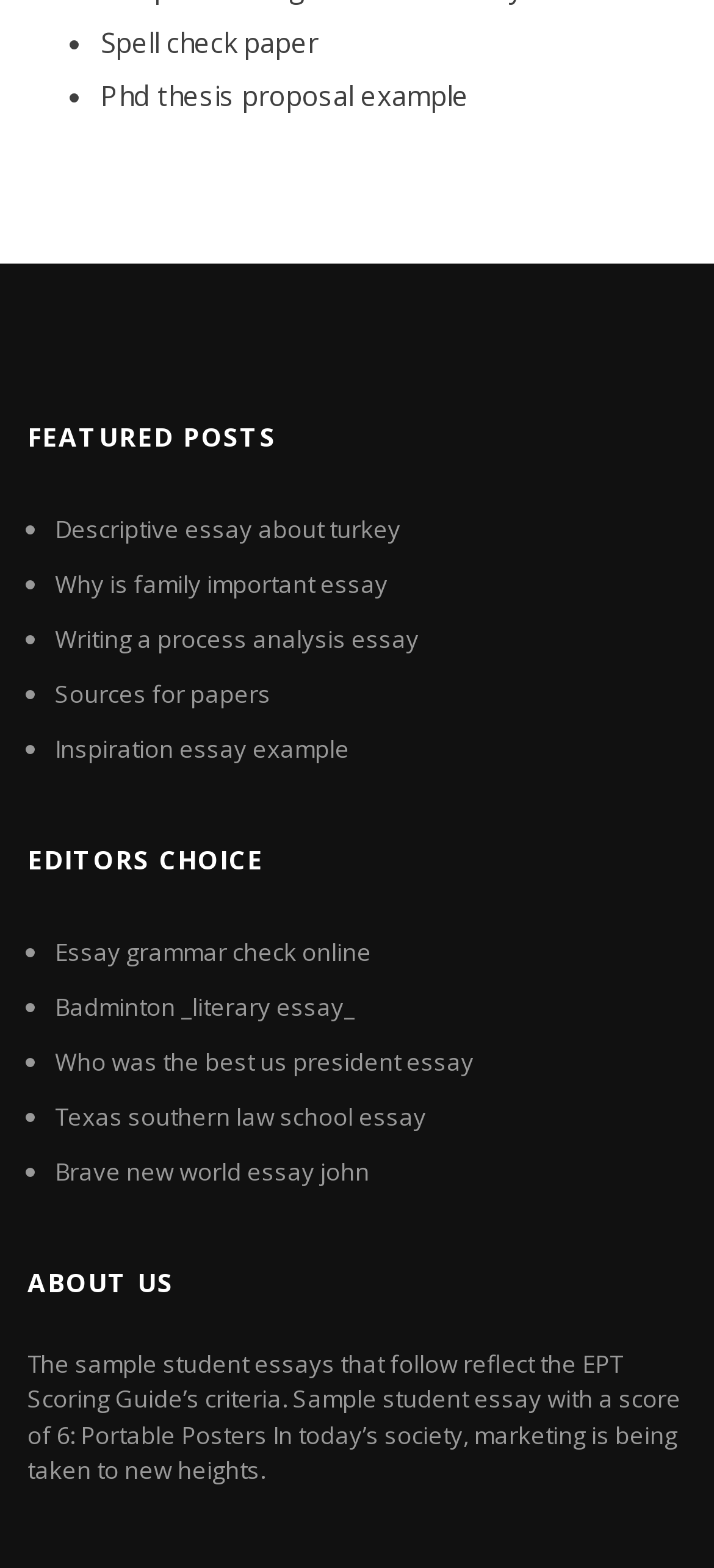Using the description "Spell check paper", predict the bounding box of the relevant HTML element.

[0.141, 0.015, 0.446, 0.038]